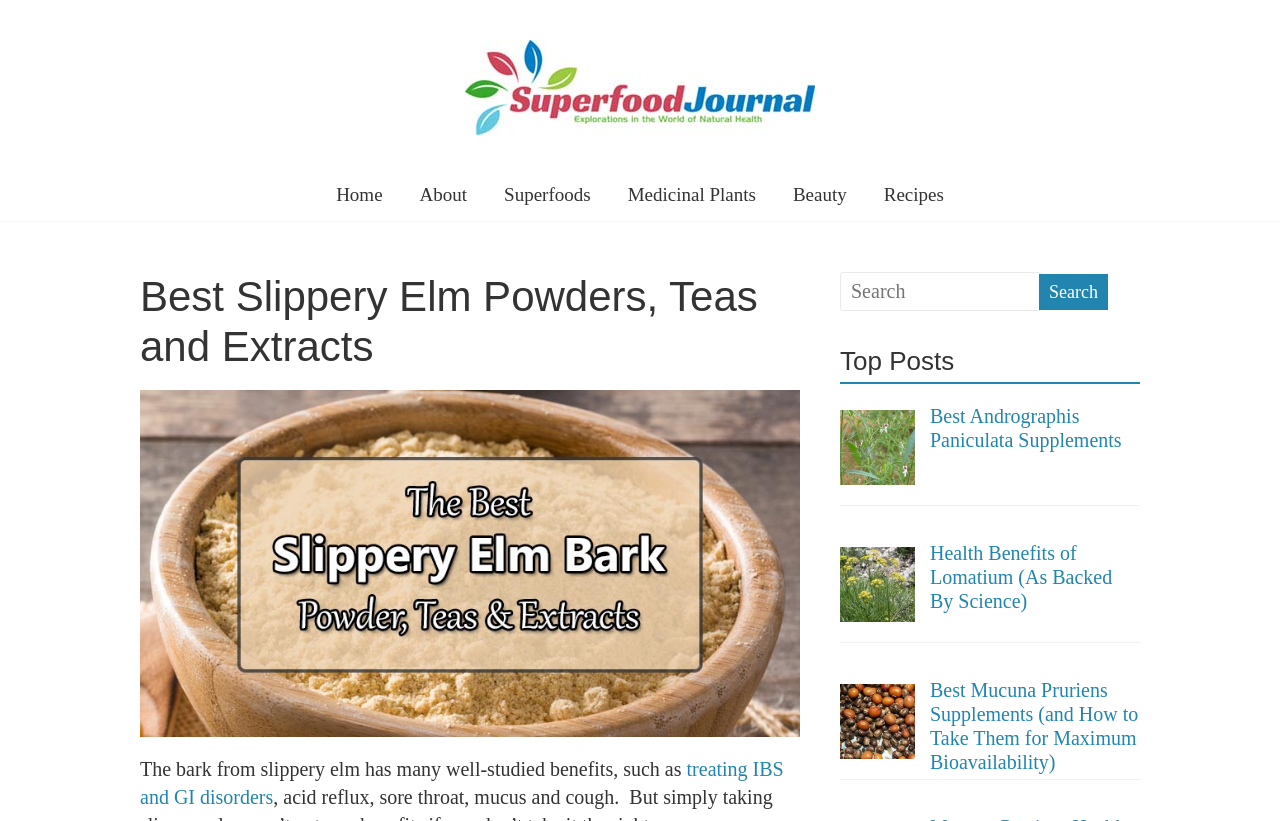Specify the bounding box coordinates of the element's region that should be clicked to achieve the following instruction: "Visit the Home page". The bounding box coordinates consist of four float numbers between 0 and 1, in the format [left, top, right, bottom].

[0.25, 0.207, 0.311, 0.269]